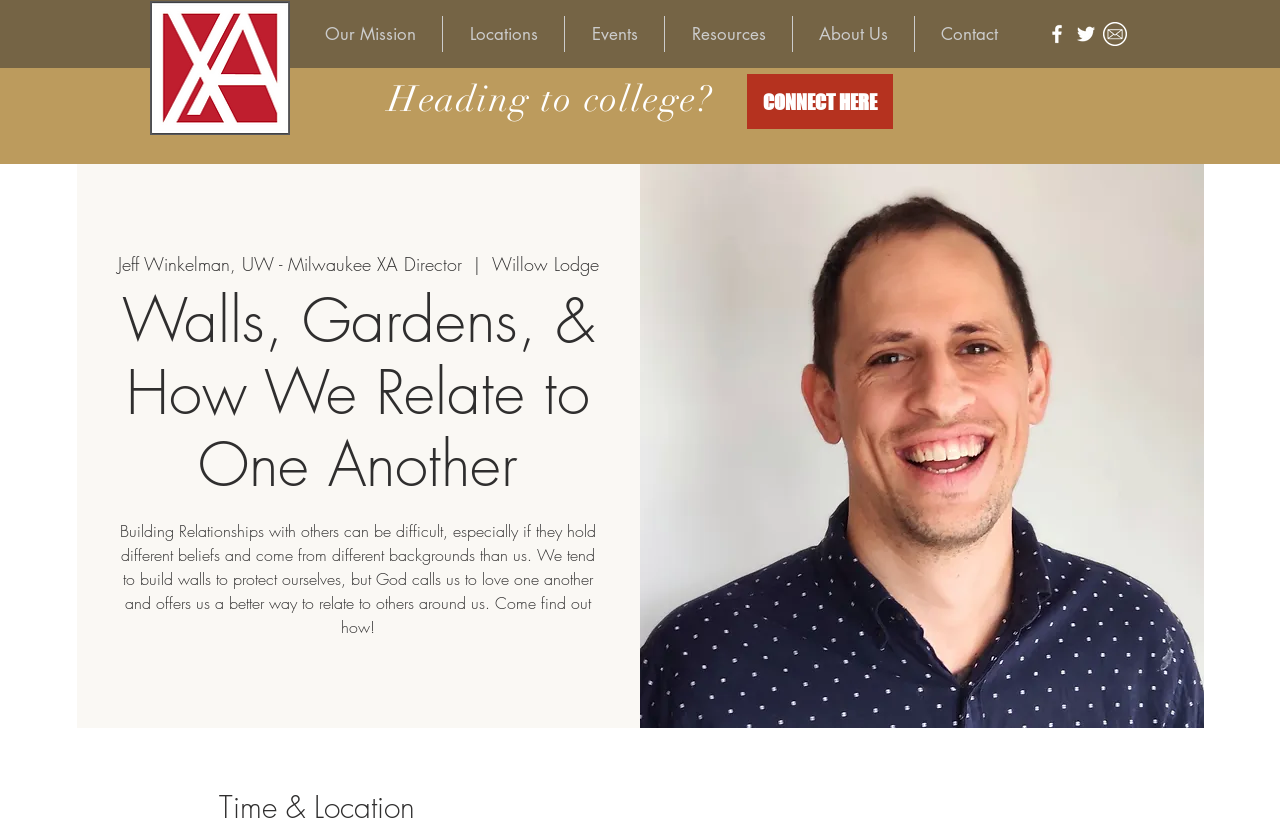Generate a comprehensive description of the webpage content.

This webpage appears to be a blog post or article from WINM Chi Alpha, a Christian organization. At the top right corner, there is a social bar with three icons: Facebook, Twitter, and email. Below the social bar, there is a navigation menu with links to various sections of the website, including "Our Mission", "Locations", "Events", "Resources", "About Us", and "Contact".

On the left side of the page, there is a prominent call-to-action button that reads "CONNECT HERE". Above this button, there is a heading that asks "Heading to college?".

The main content of the page is an article titled "Walls, Gardens, & How We Relate to One Another". The article features an image that takes up most of the page, with a heading and several paragraphs of text overlaid on top of it. The text is written by Jeff Winkelman, the UW-Milwaukee XA Director, and is hosted at Willow Lodge. The article discusses the challenges of building relationships with people from different backgrounds and beliefs, and how God calls us to love one another and offers a better way to relate to others.

At the top left corner of the page, there is a link to the homepage labeled "HOME".